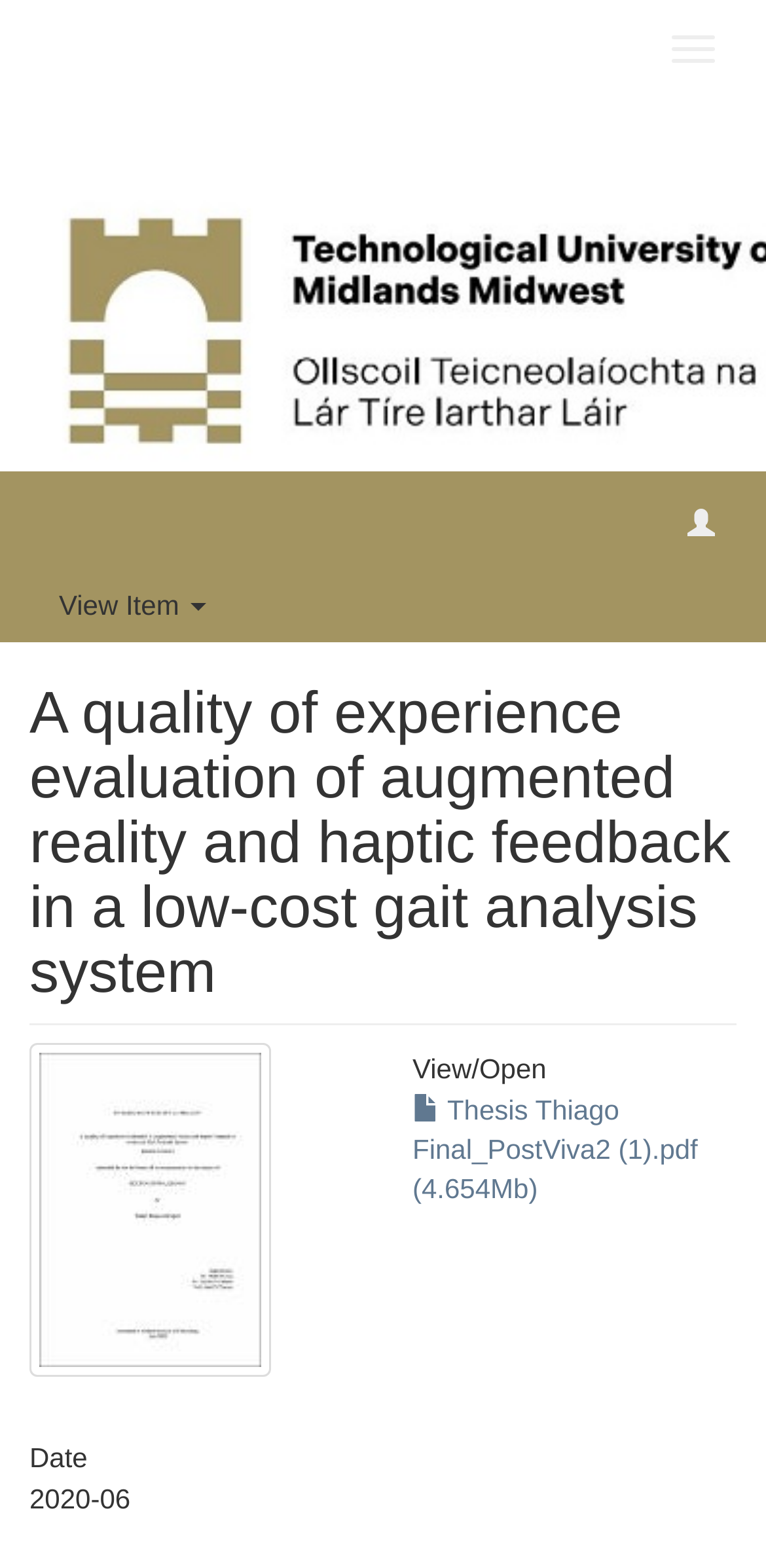Create an in-depth description of the webpage, covering main sections.

The webpage appears to be a research paper or thesis page. At the top, there are three buttons: "Toggle navigation" on the top right, an empty button next to it, and "View Item" on the top left. Below these buttons, the title "A quality of experience evaluation of augmented reality and haptic feedback in a low-cost gait analysis system" is displayed prominently.

To the right of the title, there is a thumbnail image. Below the title and the image, there is a heading "View/ Open" followed by a link to a PDF file named "Thesis Thiago Final_PostViva2 (1).pdf" with a size of 4.654Mb.

At the bottom of the page, there is a heading "Date" with the text "2020-06" next to it, indicating the publication or upload date of the research paper. Overall, the webpage has a simple and organized layout, with clear headings and concise text.